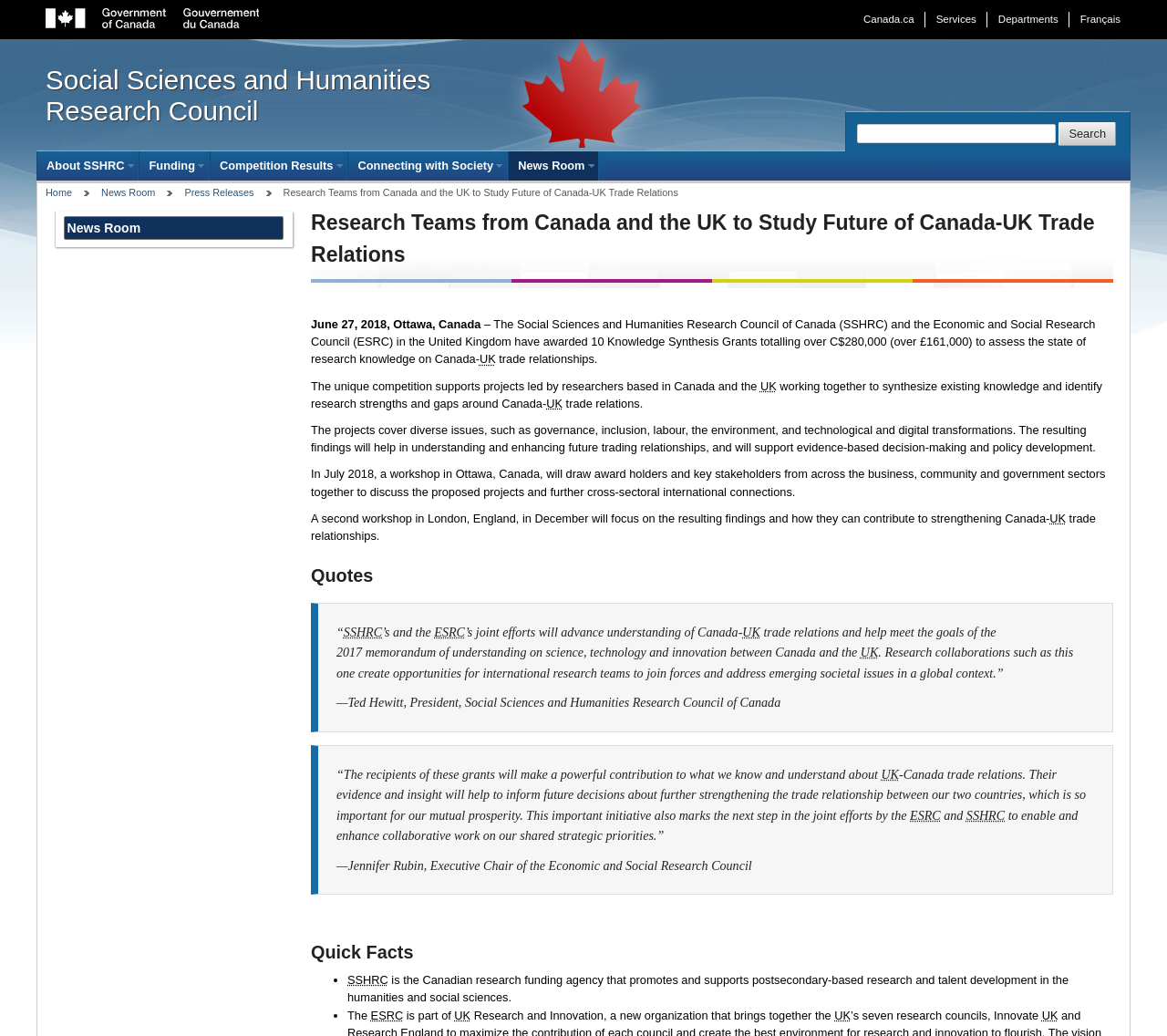What is the name of the research council?
Please answer the question with a detailed and comprehensive explanation.

I found the answer by looking at the top-left corner of the webpage, where the logo and name of the organization are displayed. The name is 'Social Sciences and Humanities Research Council'.